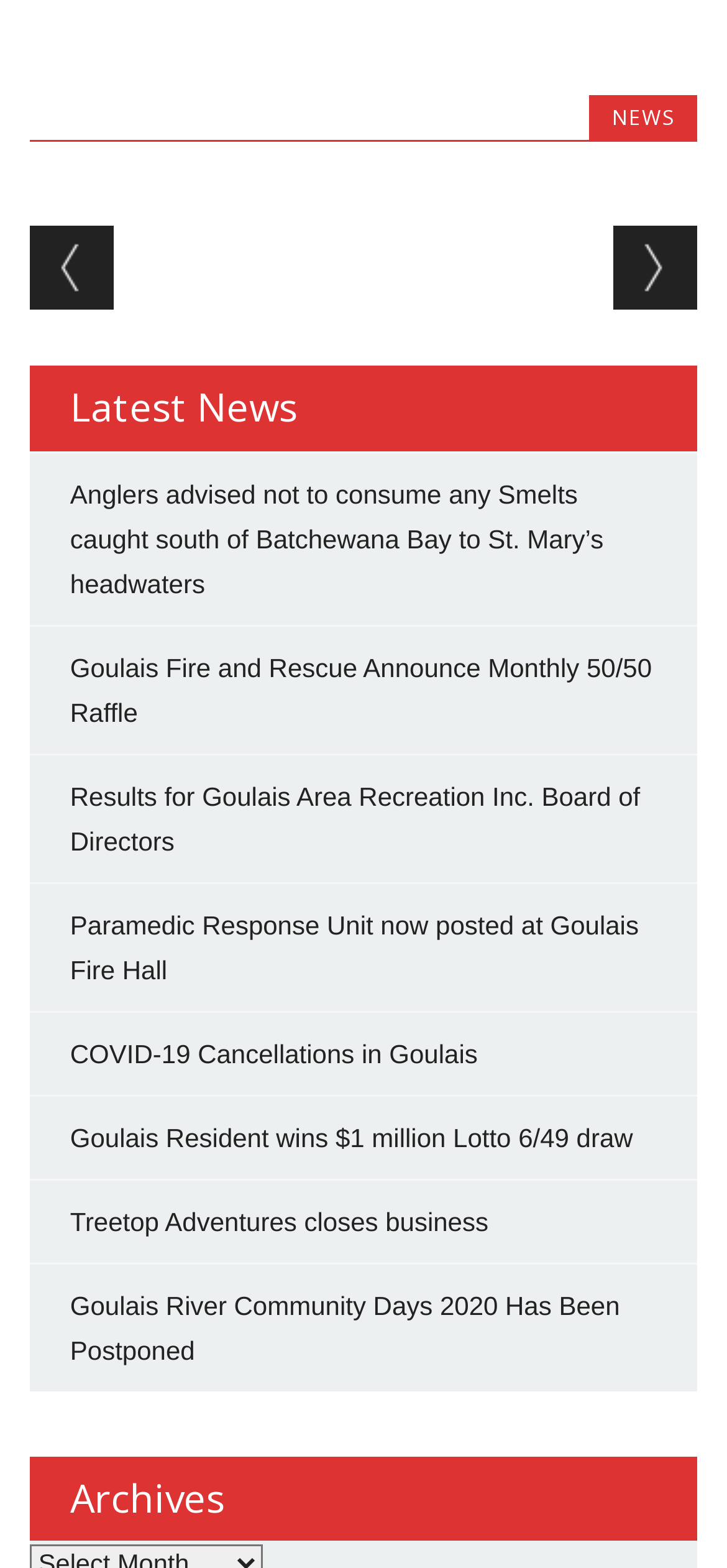Specify the bounding box coordinates of the area to click in order to follow the given instruction: "Click on NEWS."

[0.842, 0.066, 0.929, 0.084]